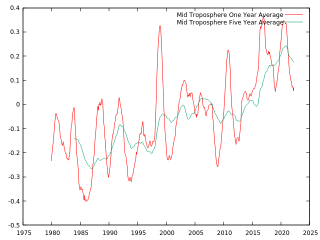Provide an extensive narrative of what is shown in the image.

This line graph illustrates the temperature trends in the mid troposphere from 1975 to 2023, showcasing two distinct datasets: the one-year average represented by the red line and the five-year average depicted by the green line. The graph highlights significant fluctuations in mid tropospheric temperatures over the years, with notable peaks and valleys. The one-year average shows more volatility, indicating short-term climatic changes, while the five-year average smooths out these fluctuations, offering a clearer long-term trend. This visualization not only emphasizes the ongoing warming trend but also serves as a critical resource for understanding atmospheric temperature patterns and their implications on climate science.